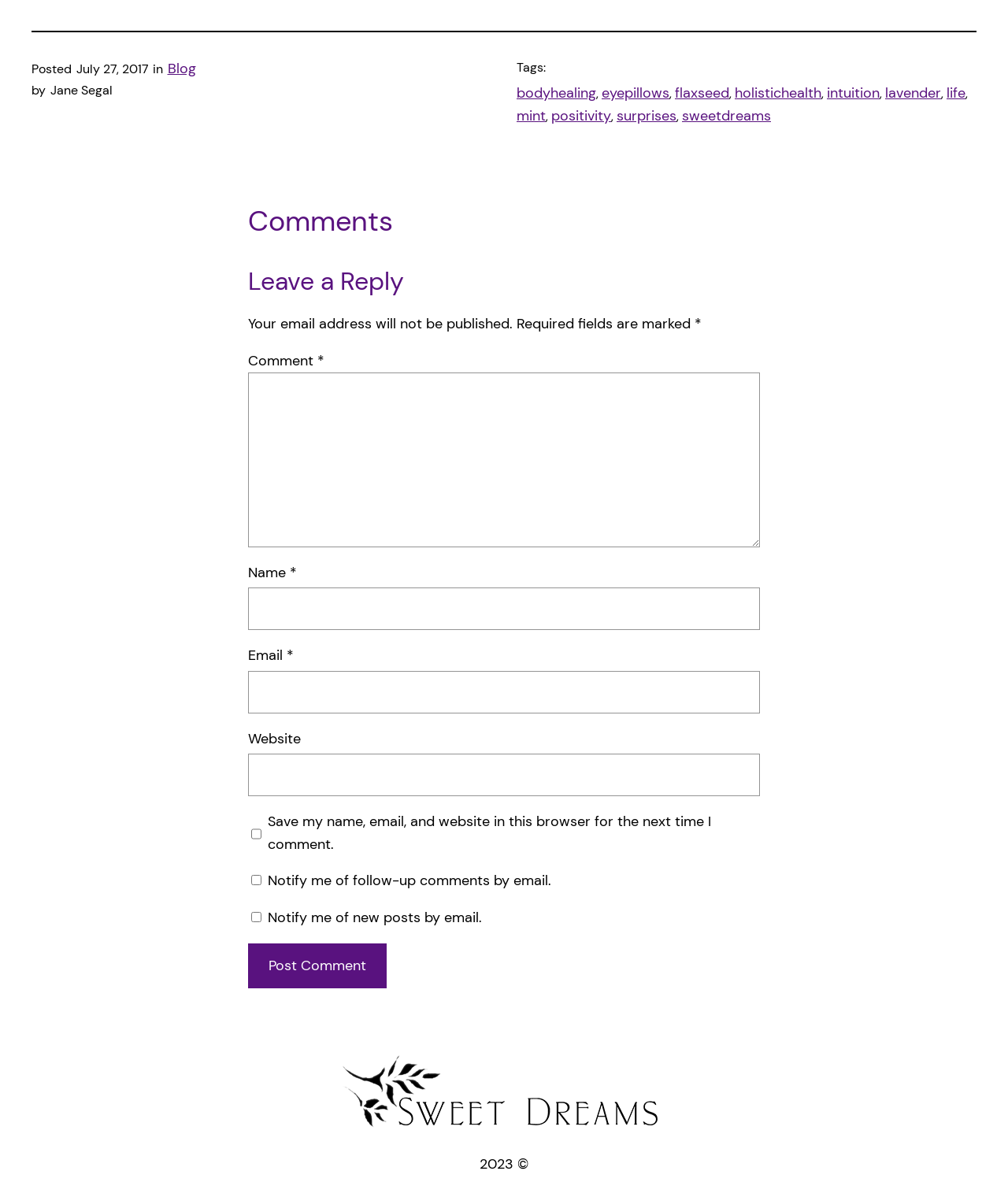Provide a thorough and detailed response to the question by examining the image: 
What is the name of the link at the bottom of the page?

I found the link 'Sweet Dreams' in the link element with ID 66, which is a child of the figure element with ID 46. This link is located at the bottom of the page.